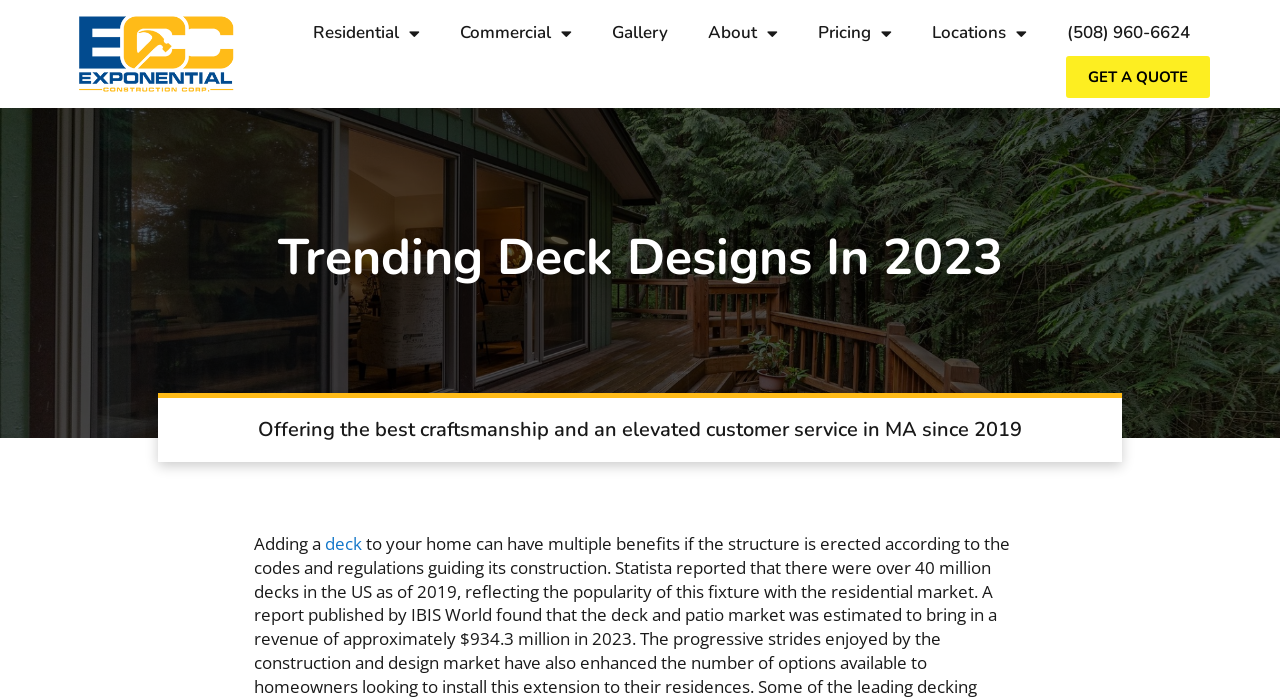Identify the bounding box coordinates of the area that should be clicked in order to complete the given instruction: "View deck designs". The bounding box coordinates should be four float numbers between 0 and 1, i.e., [left, top, right, bottom].

[0.059, 0.02, 0.184, 0.135]